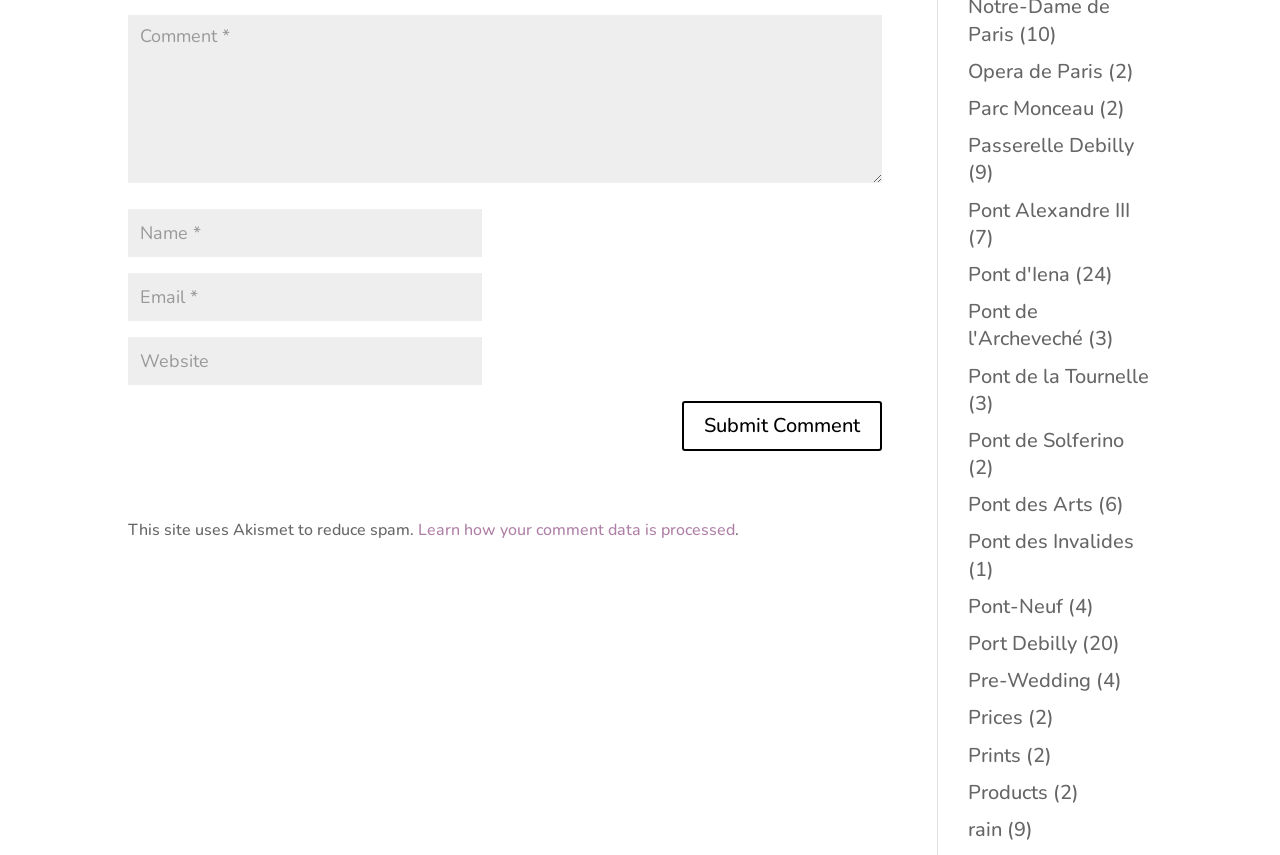Identify the bounding box for the UI element described as: "Pont de Solferino". Ensure the coordinates are four float numbers between 0 and 1, formatted as [left, top, right, bottom].

[0.756, 0.499, 0.878, 0.531]